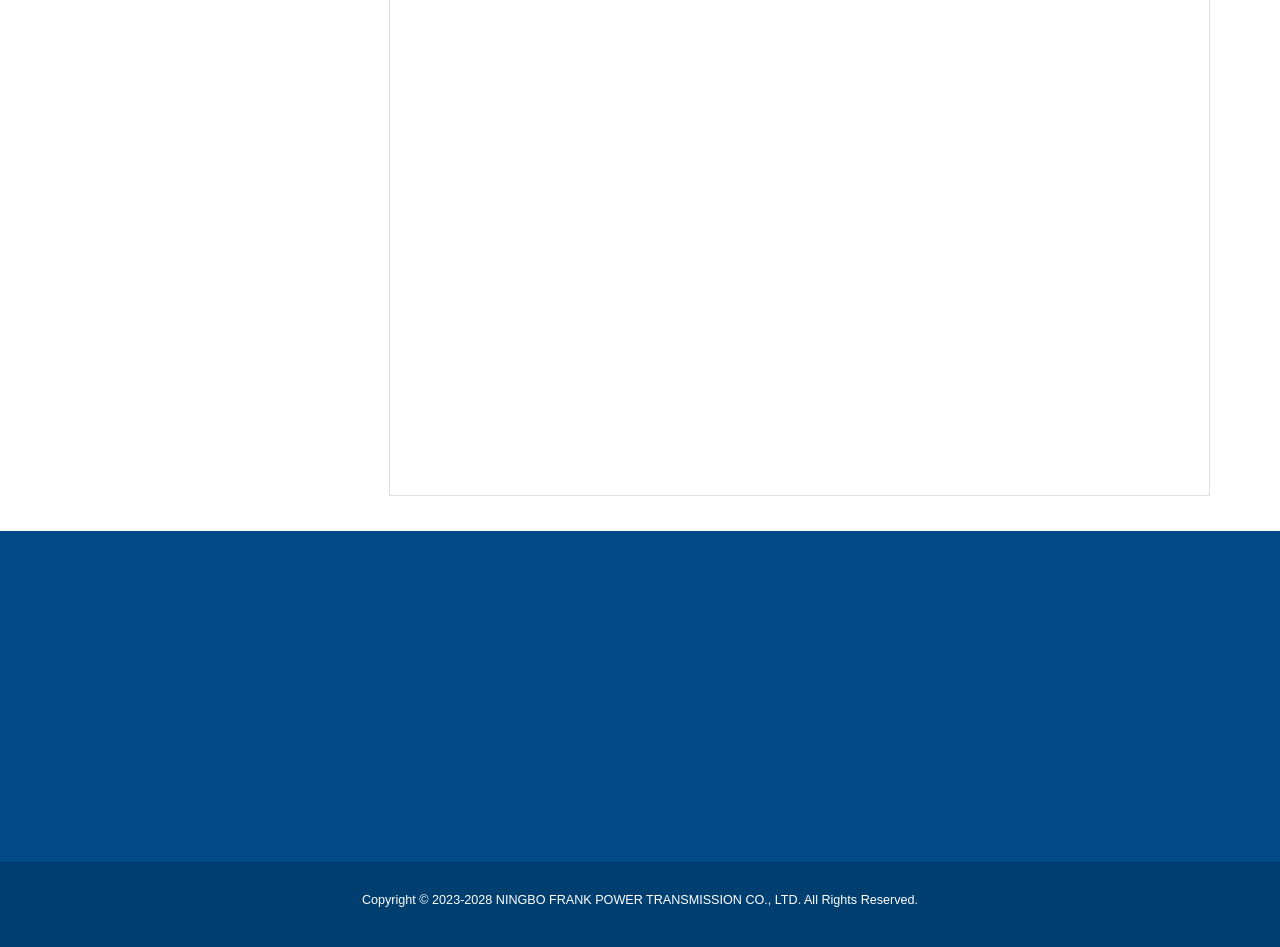Find the bounding box coordinates of the element to click in order to complete the given instruction: "Fill in the name field."

[0.055, 0.635, 0.316, 0.677]